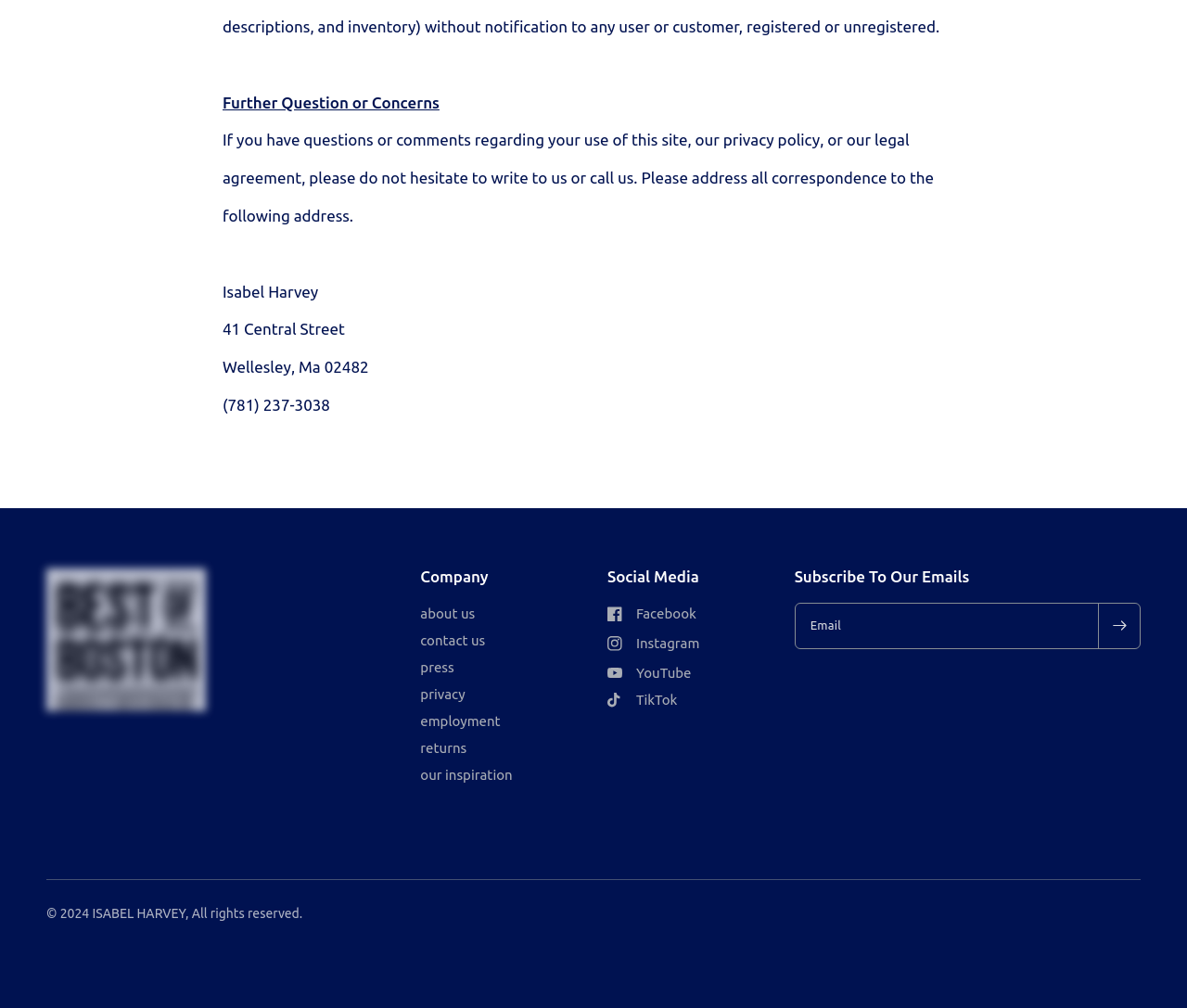Answer succinctly with a single word or phrase:
What is the company's contact phone number?

(781) 237-3038